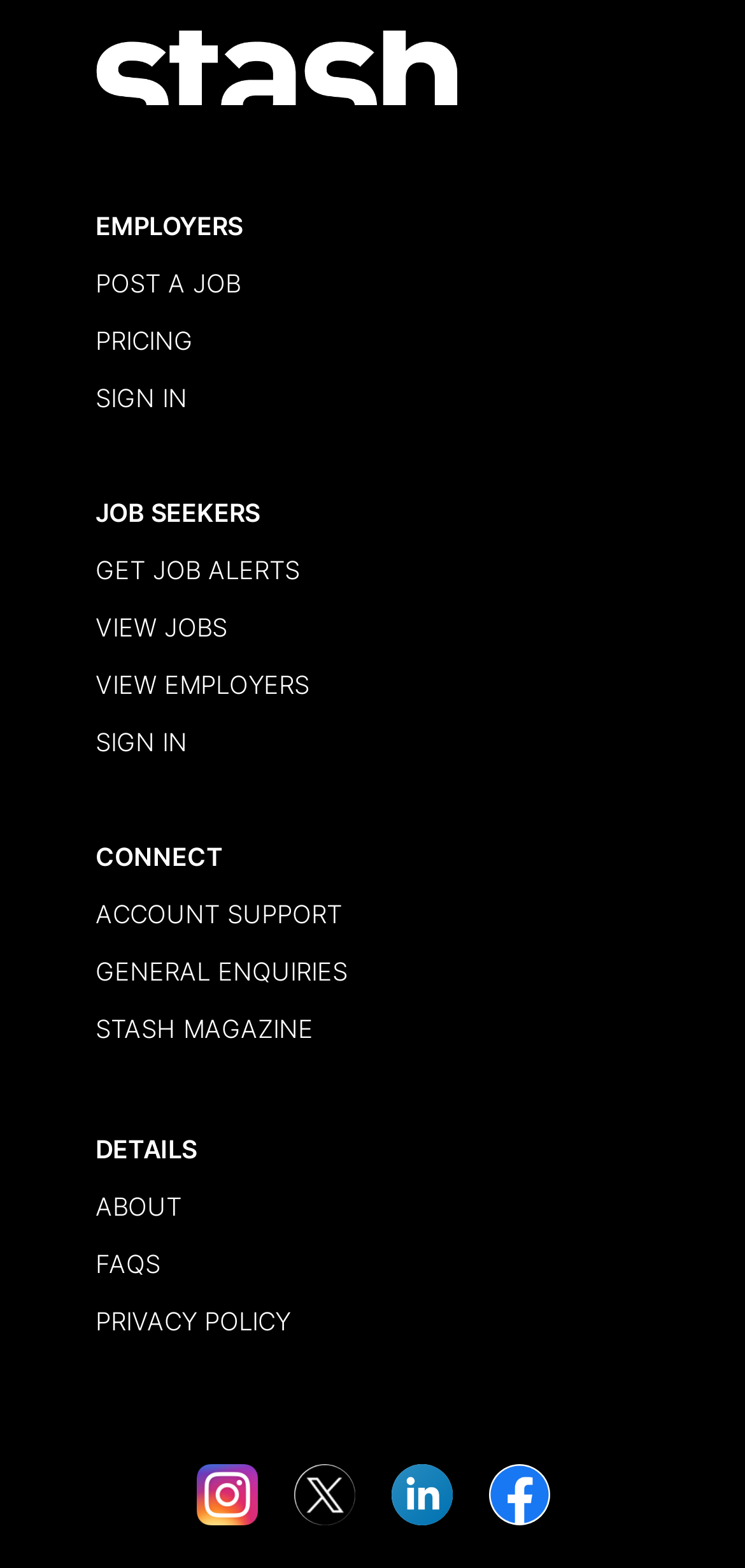How many sections are there in the top part of the webpage?
Using the image, answer in one word or phrase.

3